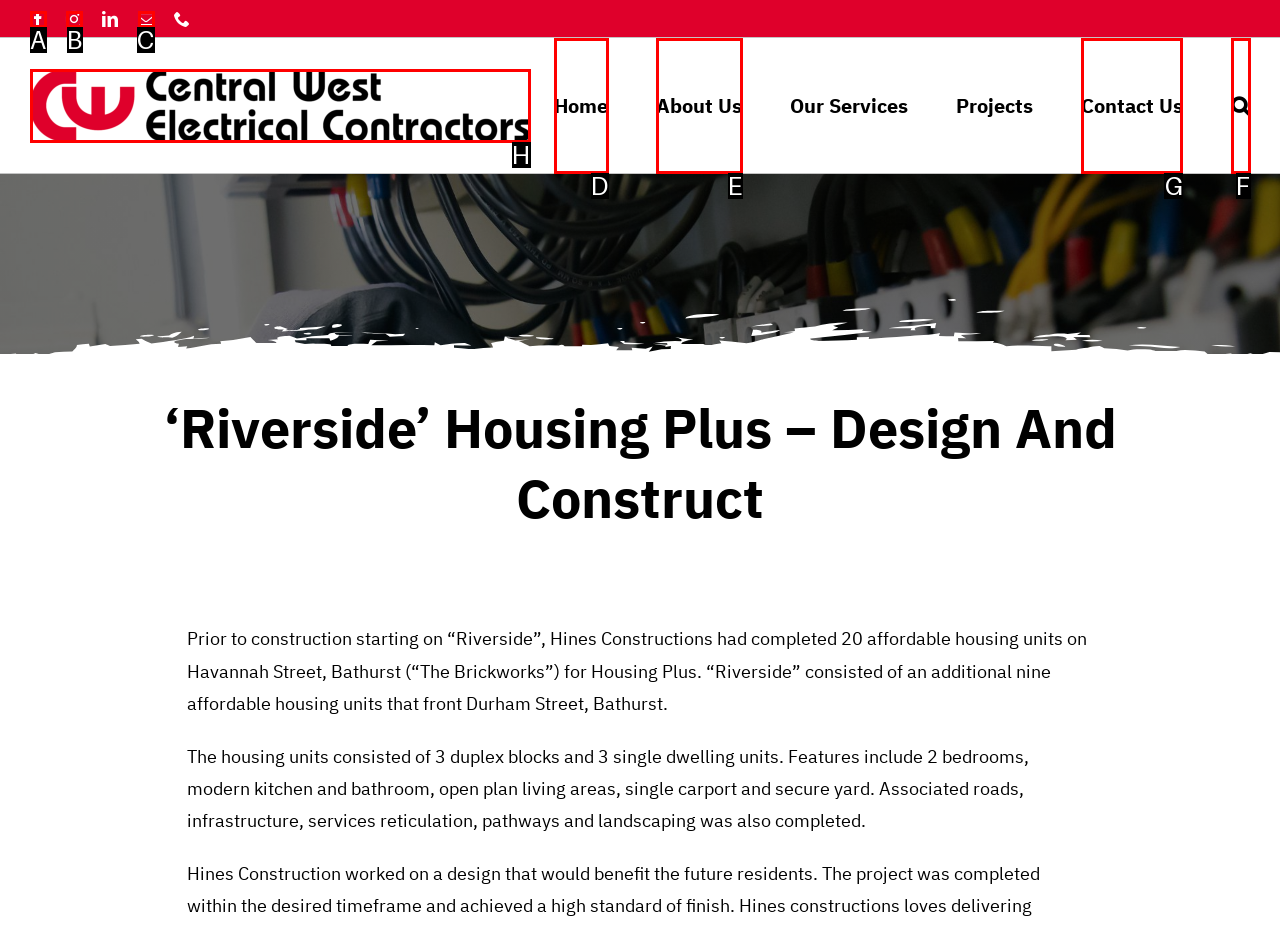Please indicate which HTML element to click in order to fulfill the following task: Contact Us Respond with the letter of the chosen option.

G